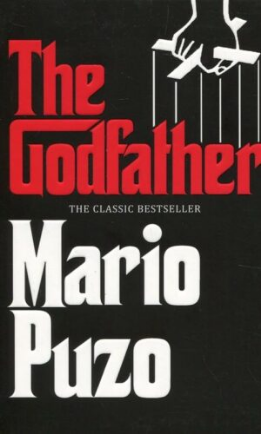Present an elaborate depiction of the scene captured in the image.

The image features the cover of "The Godfather," a classic bestseller written by Mario Puzo. The book's title, prominently displayed in bold red letters, captures immediate attention, while the author's name is presented in a stark, contrasting white font. The cover design includes graphic elements, such as a hand manipulating marionette strings, symbolizing power and control, which resonates with the novel's themes of organized crime and familial loyalty. The overall aesthetic of the cover—minimalistic with a striking color scheme—reinforces its iconic status in literary history.